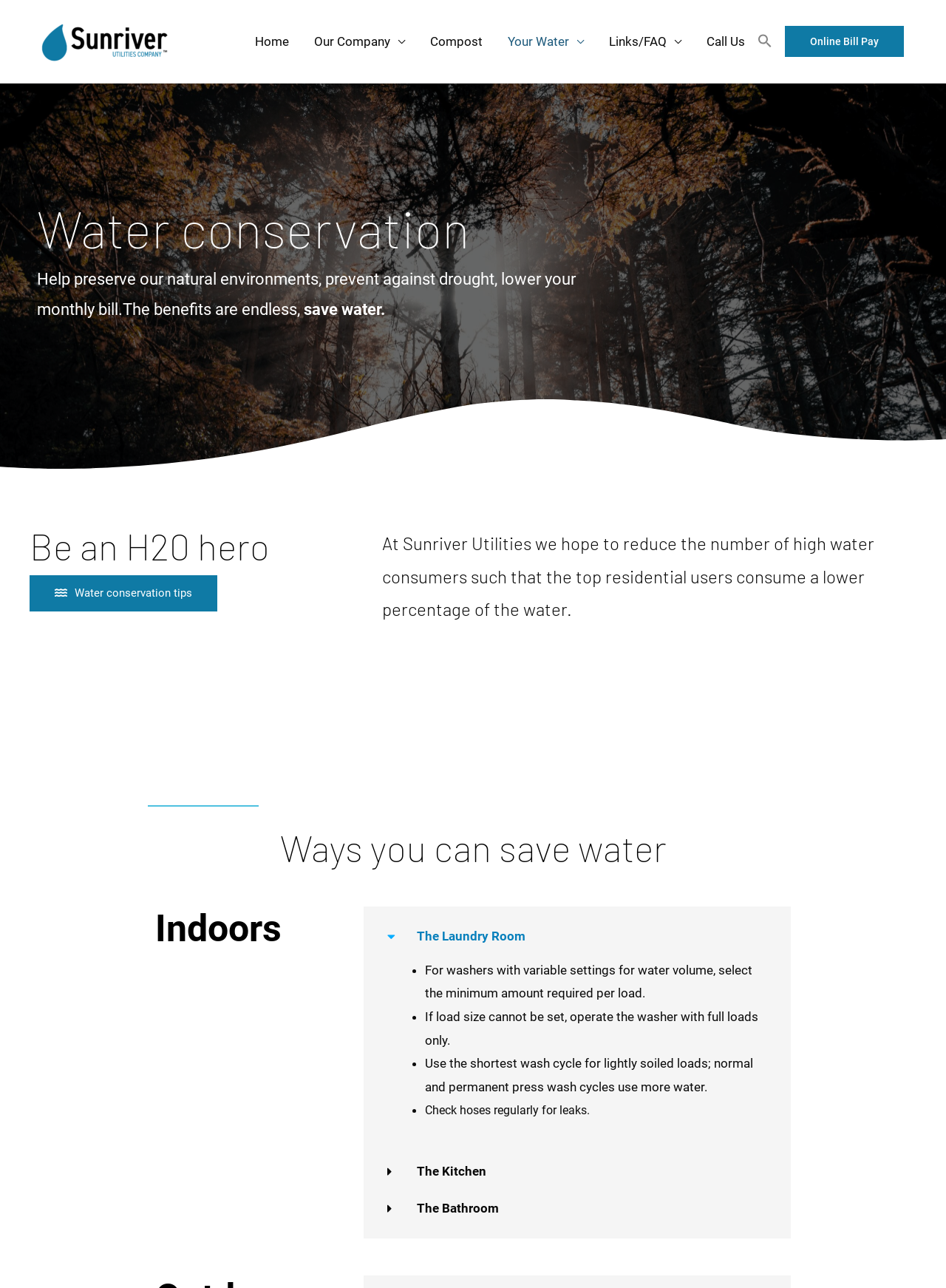Predict the bounding box coordinates of the area that should be clicked to accomplish the following instruction: "Click on the Movie TV Tech Geeks News Logo". The bounding box coordinates should consist of four float numbers between 0 and 1, i.e., [left, top, right, bottom].

None